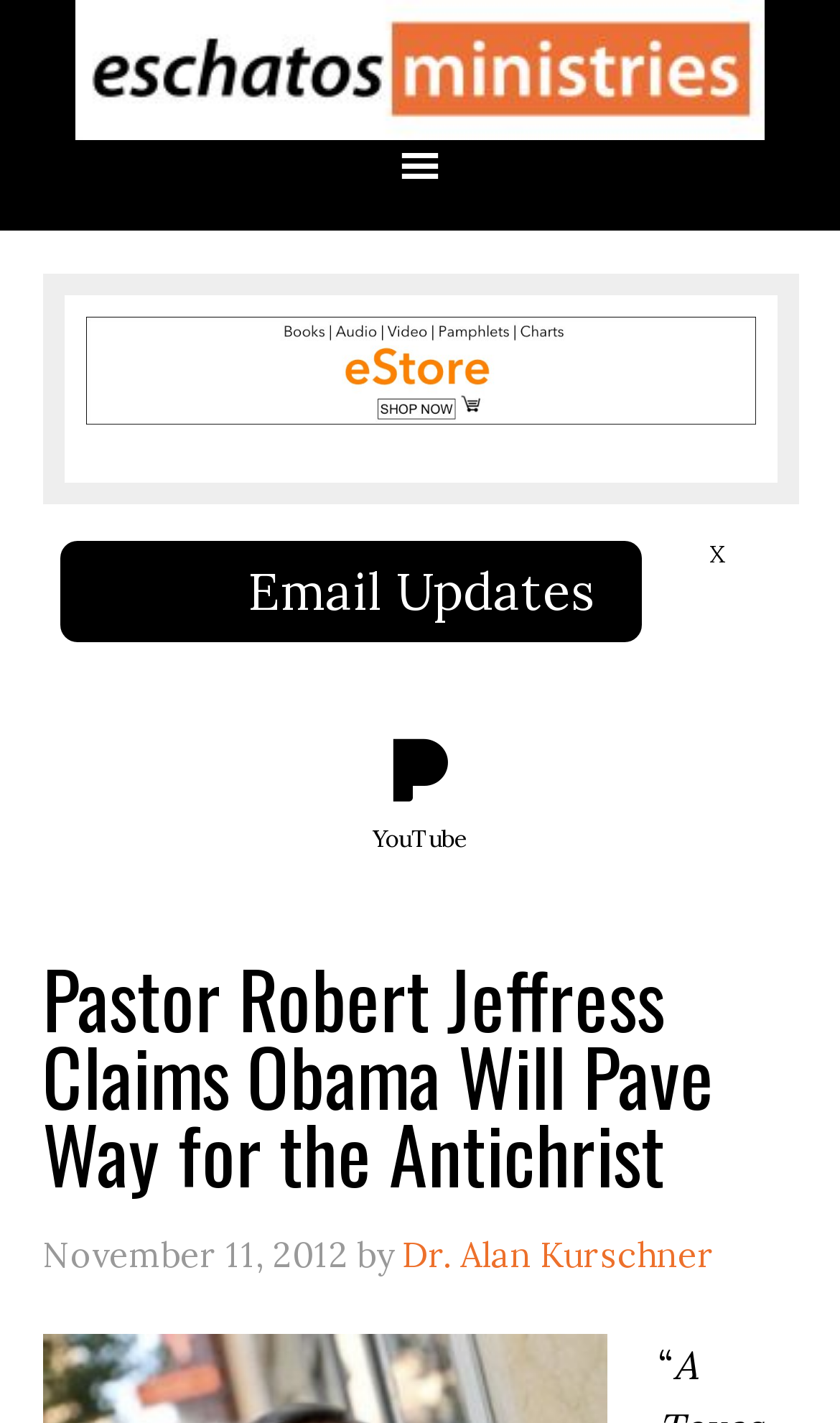Please reply to the following question using a single word or phrase: 
What is the purpose of the 'Become an Eschatos Partner' link?

Giving Monthly